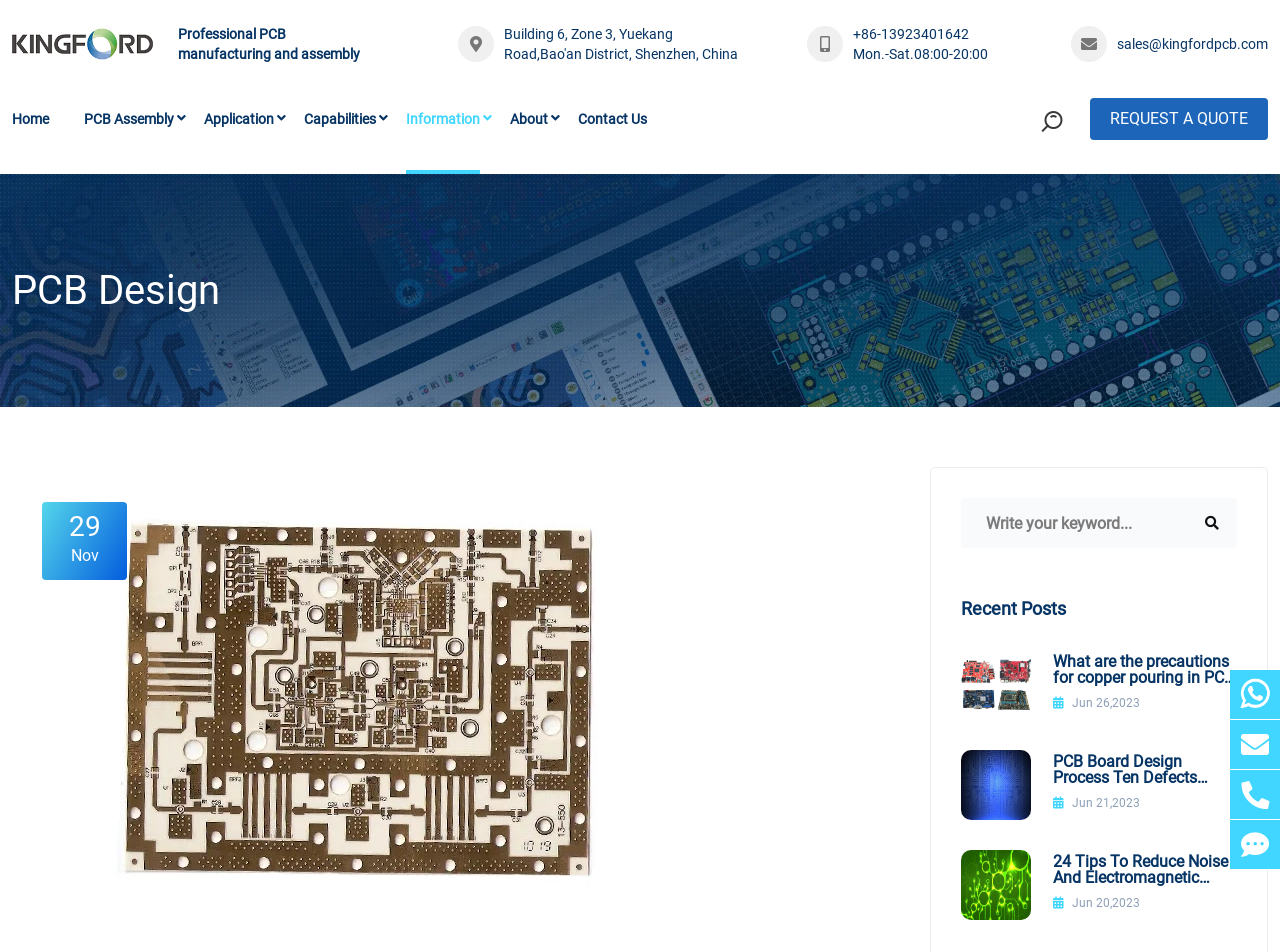What is the phone number of the company?
Look at the image and respond to the question as thoroughly as possible.

The phone number can be found in the top-right corner of the webpage, where it is written as '+86-13923401642'.